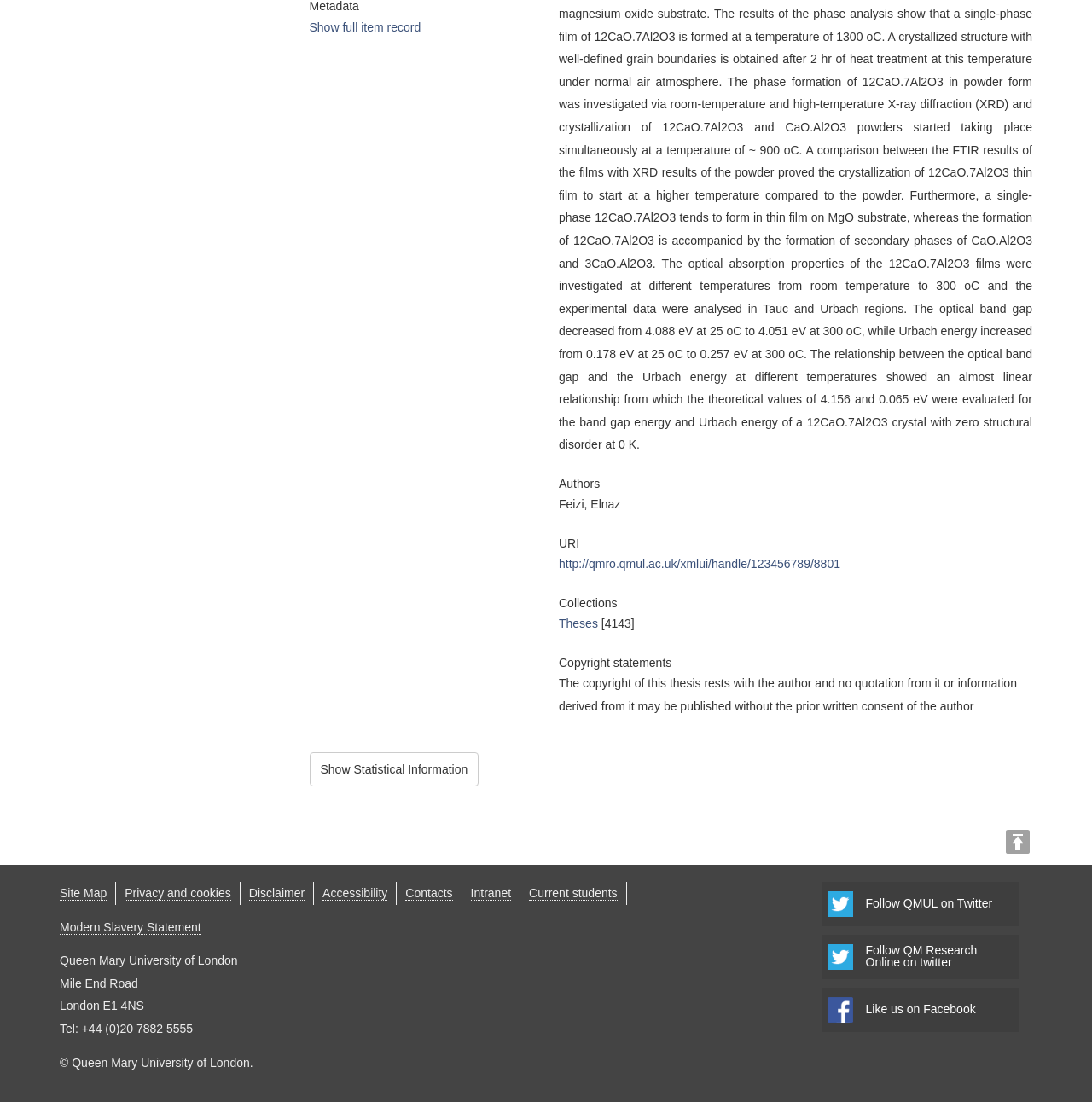Using the provided element description "Follow QMUL on Twitter", determine the bounding box coordinates of the UI element.

[0.752, 0.8, 0.934, 0.841]